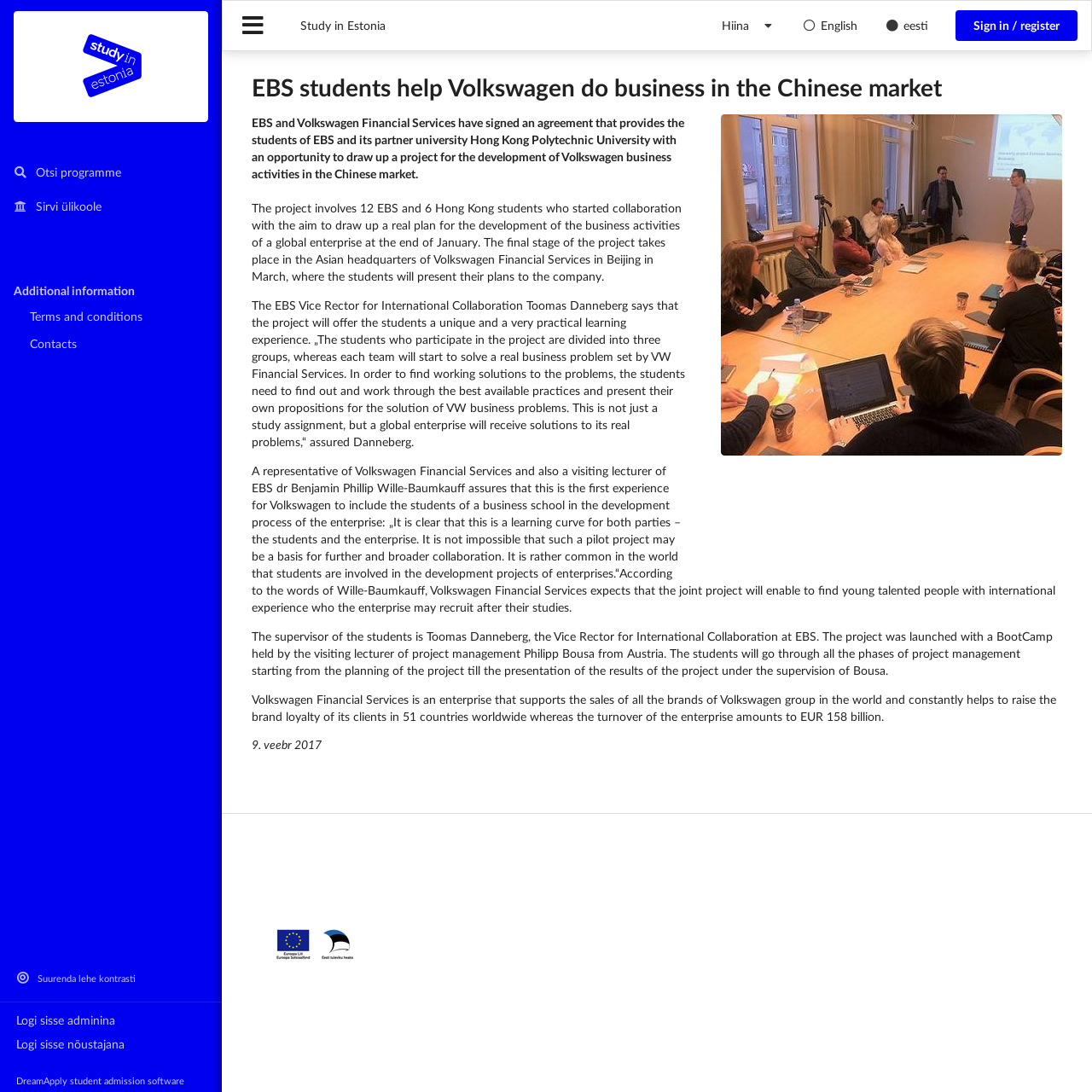Identify the bounding box coordinates of the region that needs to be clicked to carry out this instruction: "Sign in or register". Provide these coordinates as four float numbers ranging from 0 to 1, i.e., [left, top, right, bottom].

[0.875, 0.009, 0.987, 0.038]